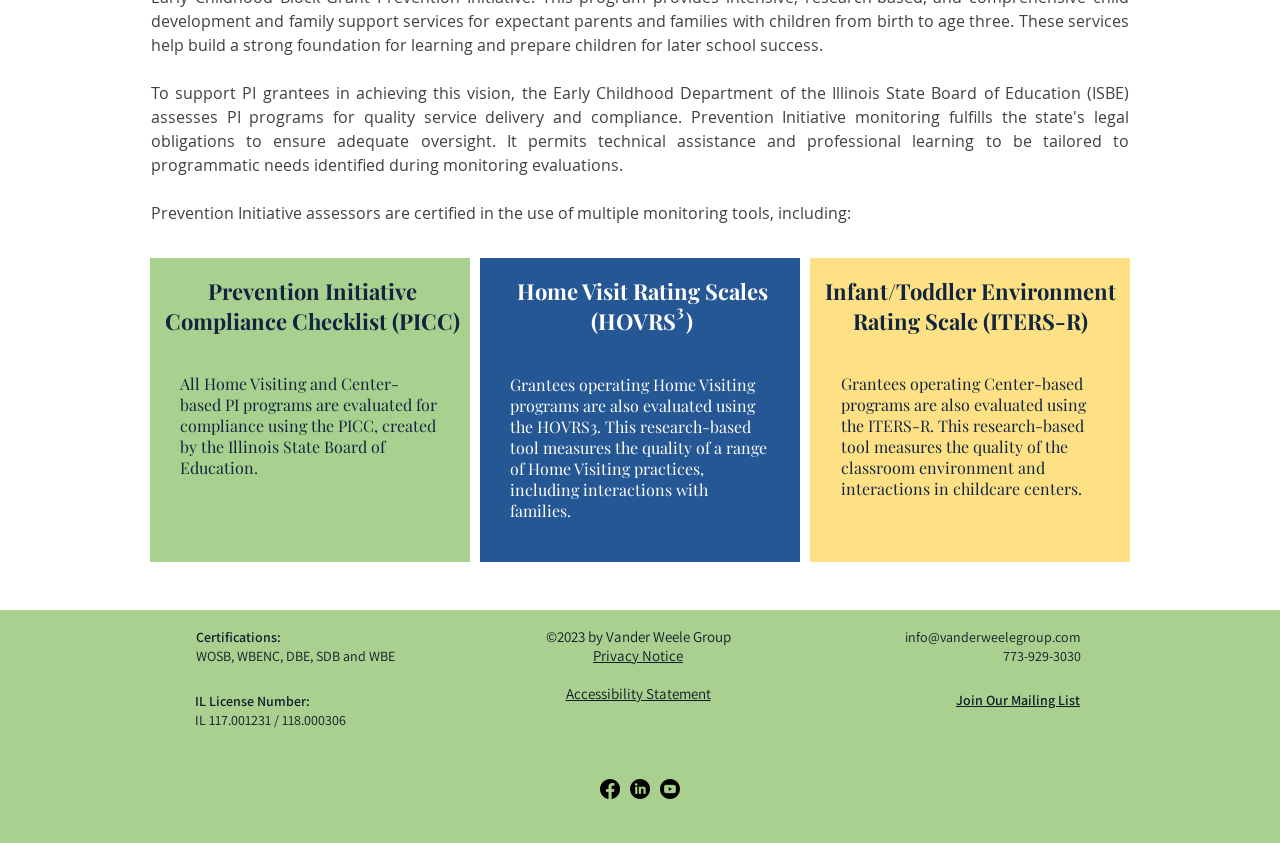Provide the bounding box coordinates of the HTML element this sentence describes: "info@vanderweelegroup.com". The bounding box coordinates consist of four float numbers between 0 and 1, i.e., [left, top, right, bottom].

[0.707, 0.745, 0.845, 0.766]